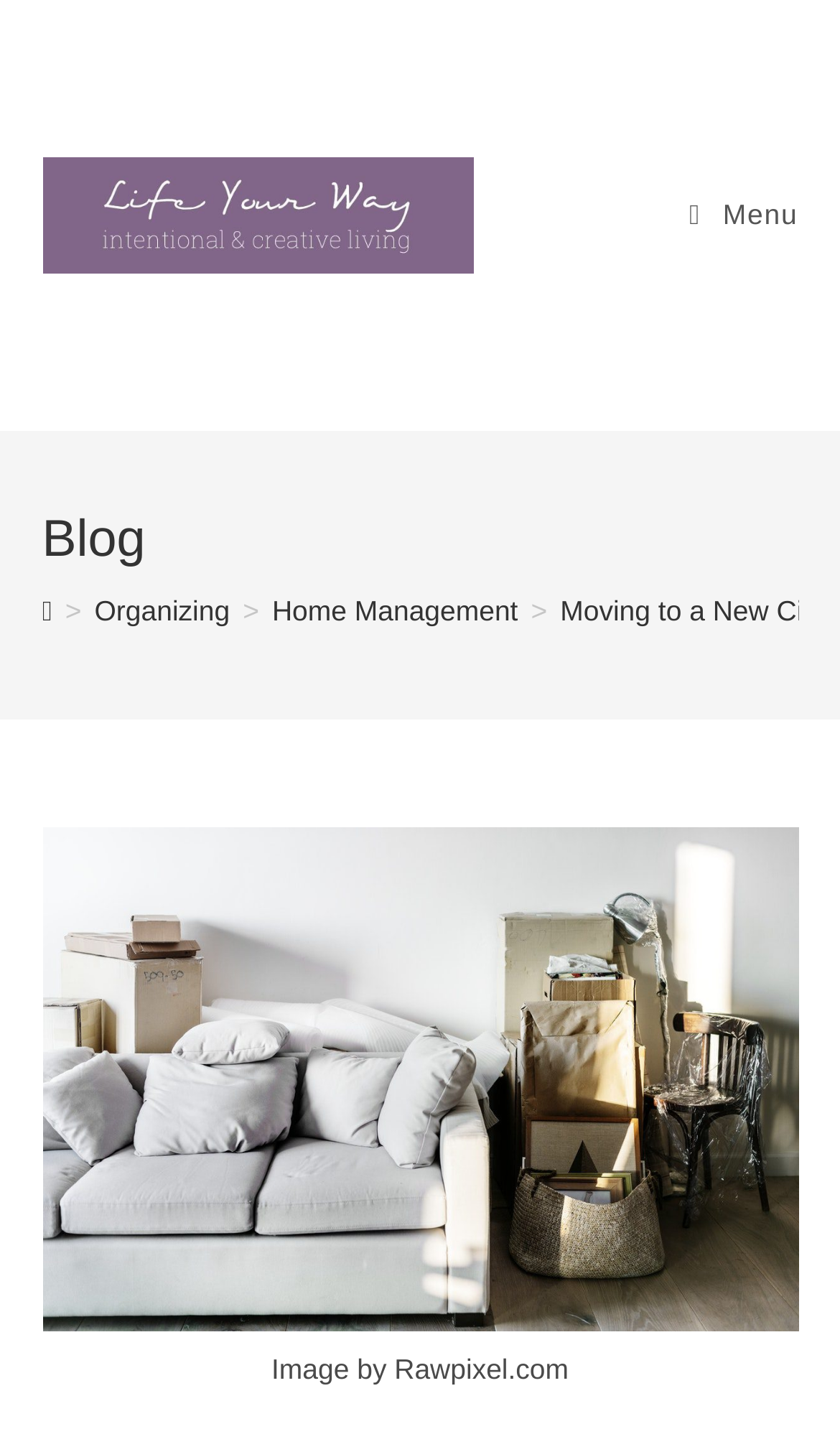What is the topic of the current blog post?
Based on the image, answer the question with a single word or brief phrase.

Moving to a New City